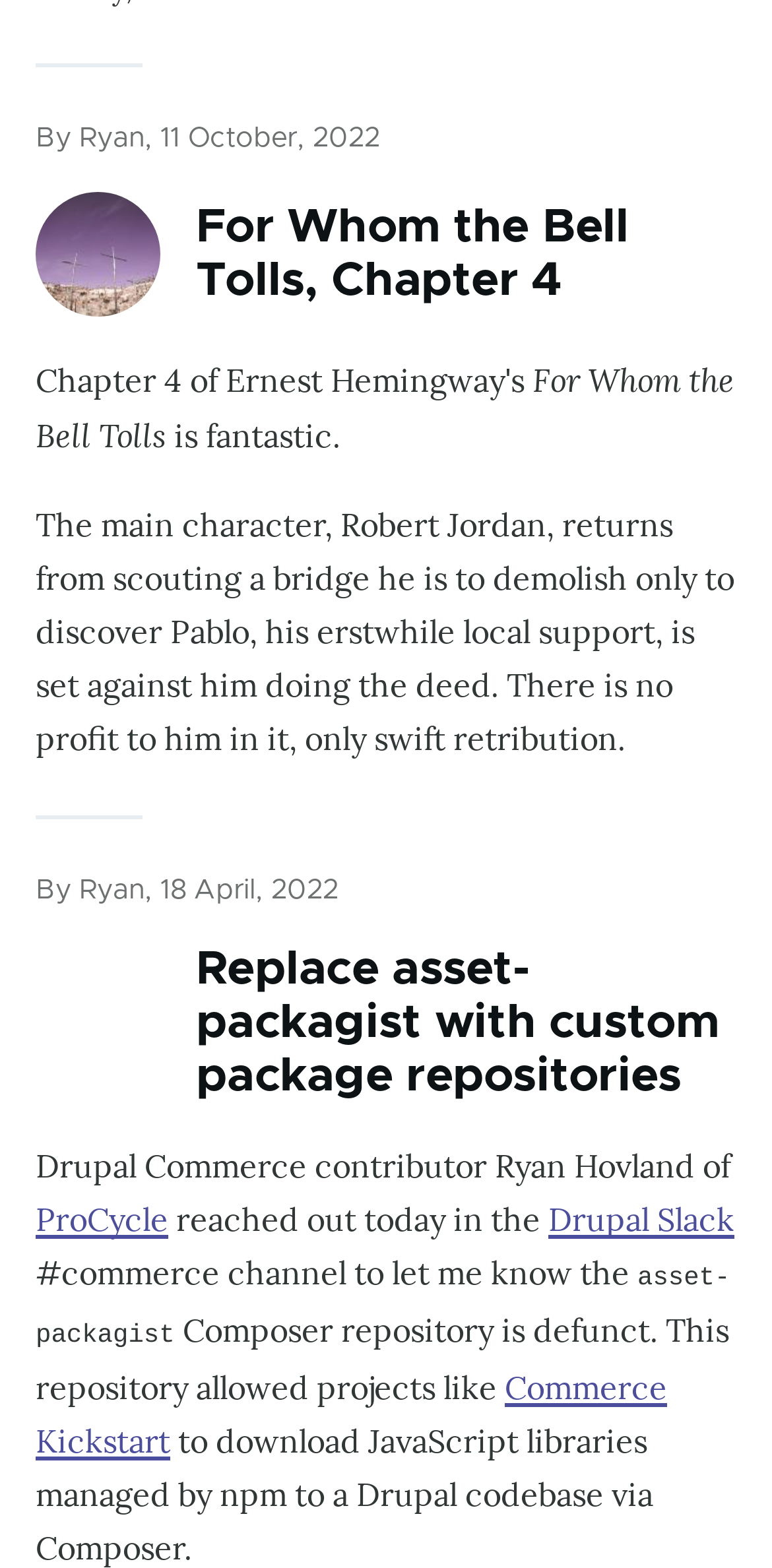Identify the bounding box coordinates for the UI element mentioned here: "alt="It tolls for thee."". Provide the coordinates as four float values between 0 and 1, i.e., [left, top, right, bottom].

[0.046, 0.122, 0.208, 0.202]